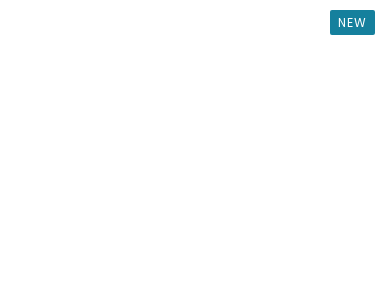Use one word or a short phrase to answer the question provided: 
What is the total living space of the property?

950 square feet